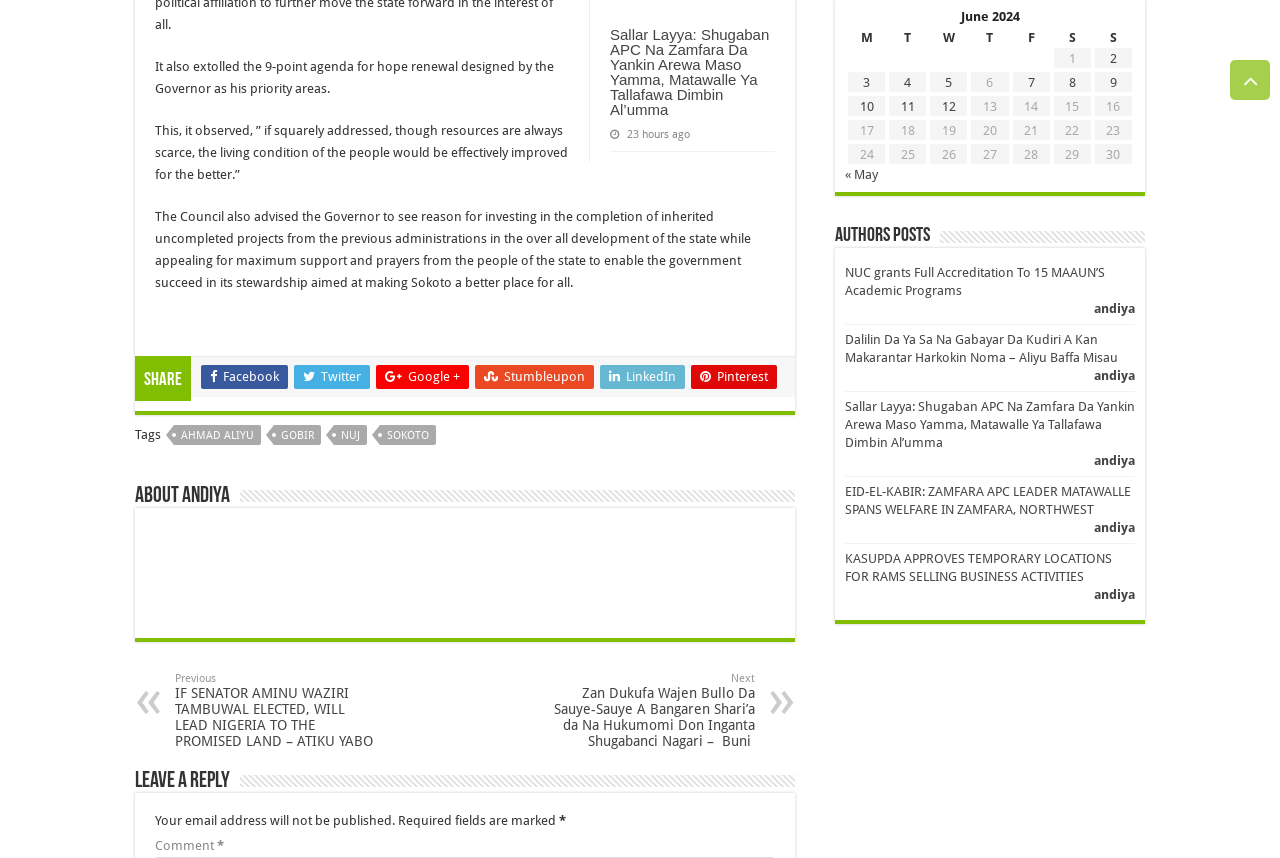Could you specify the bounding box coordinates for the clickable section to complete the following instruction: "Click the 'Leave a Reply' heading"?

[0.105, 0.897, 0.18, 0.924]